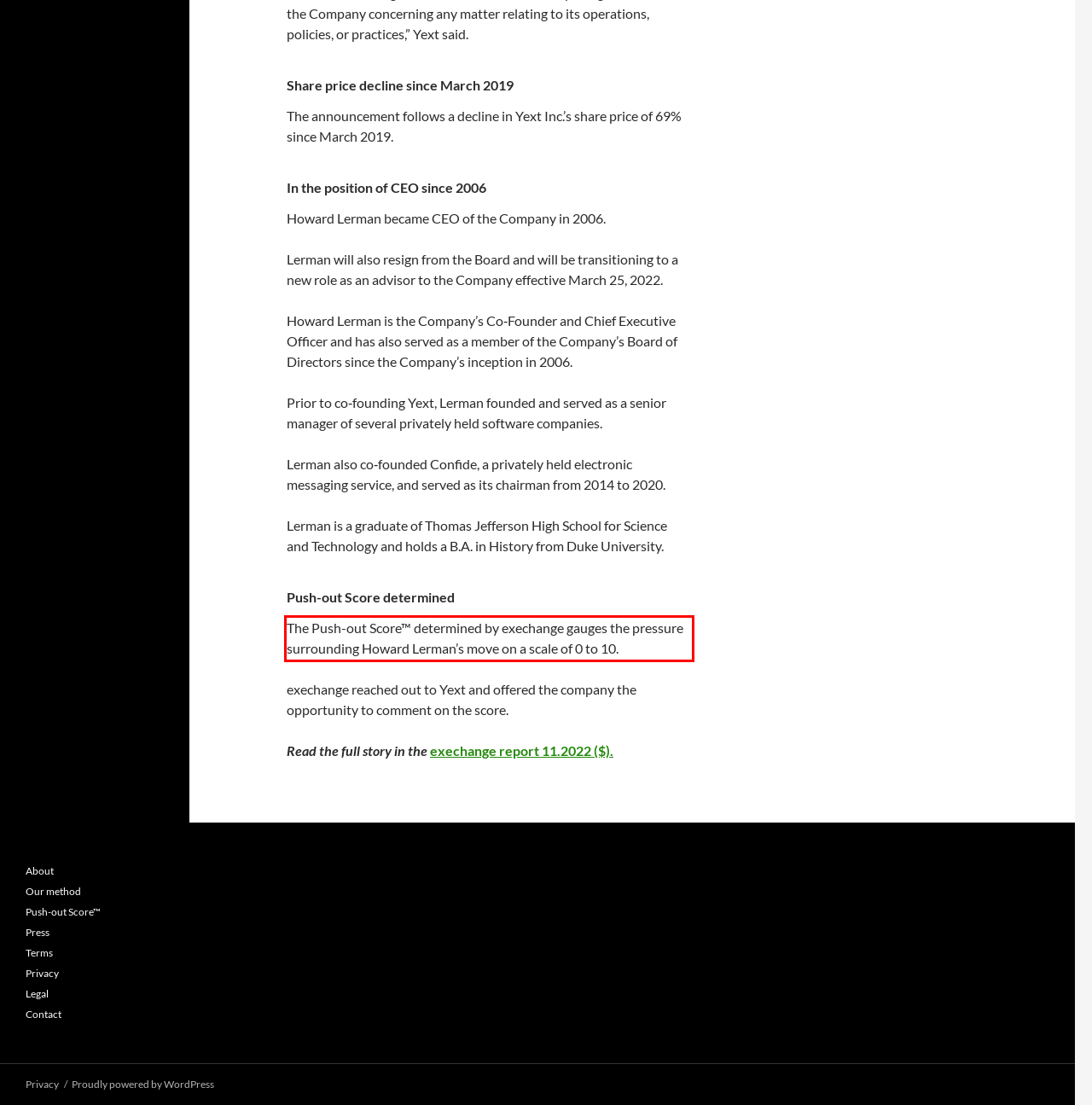You are presented with a screenshot containing a red rectangle. Extract the text found inside this red bounding box.

The Push-out Score™ determined by exechange gauges the pressure surrounding Howard Lerman’s move on a scale of 0 to 10.